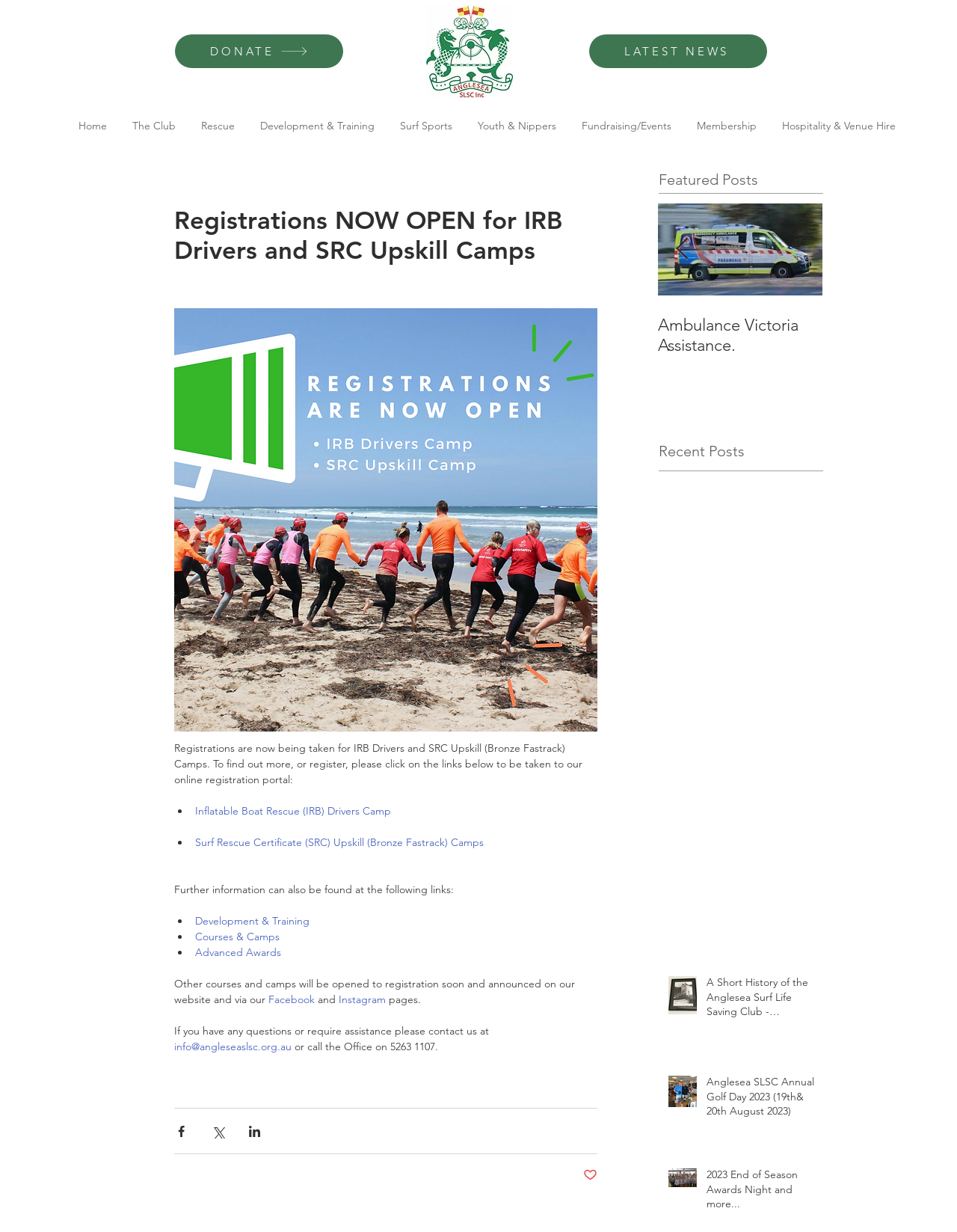What type of organization is this webpage affiliated with?
Please give a detailed answer to the question using the information shown in the image.

The webpage is affiliated with a Surf Life Saving Club, as indicated by the ASLSC Club logo and the content related to surf life saving activities.